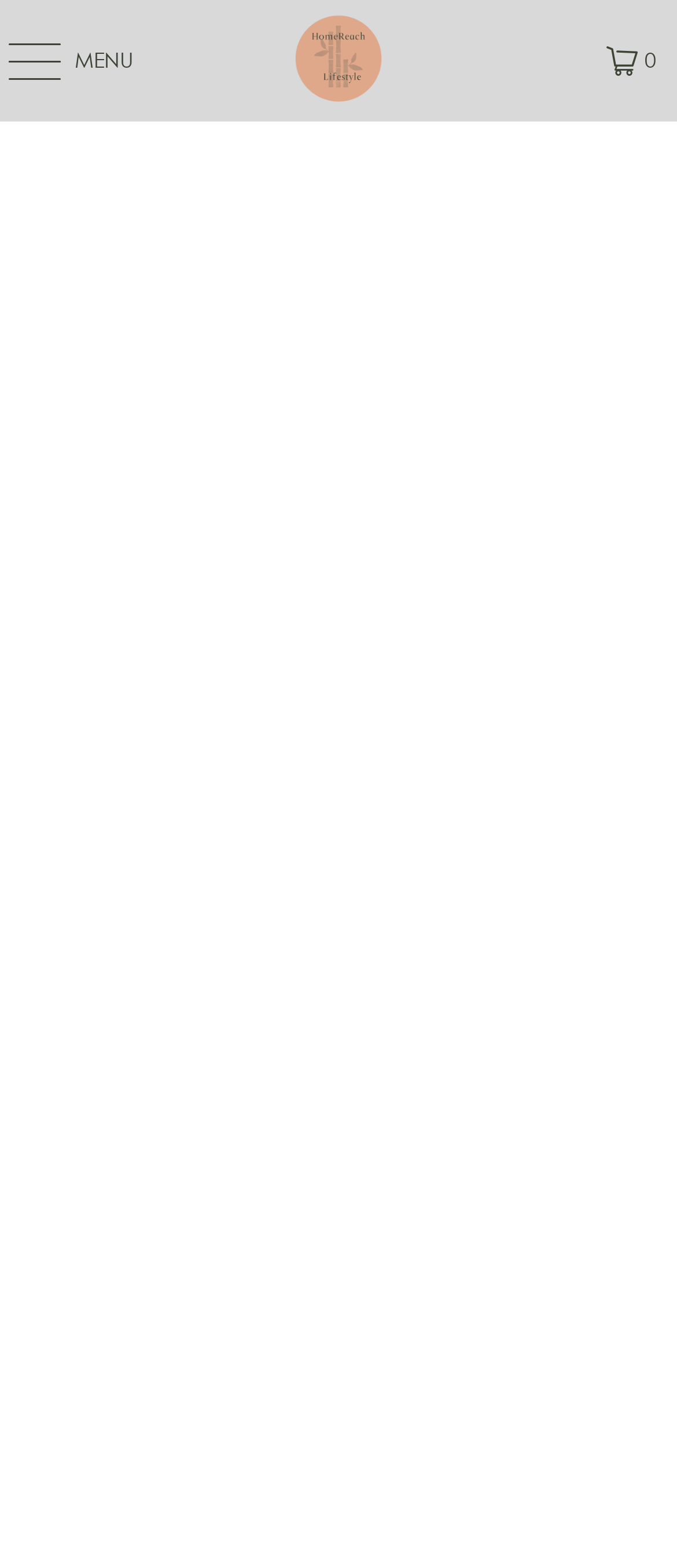Is there a search icon on the webpage?
Give a single word or phrase as your answer by examining the image.

Yes